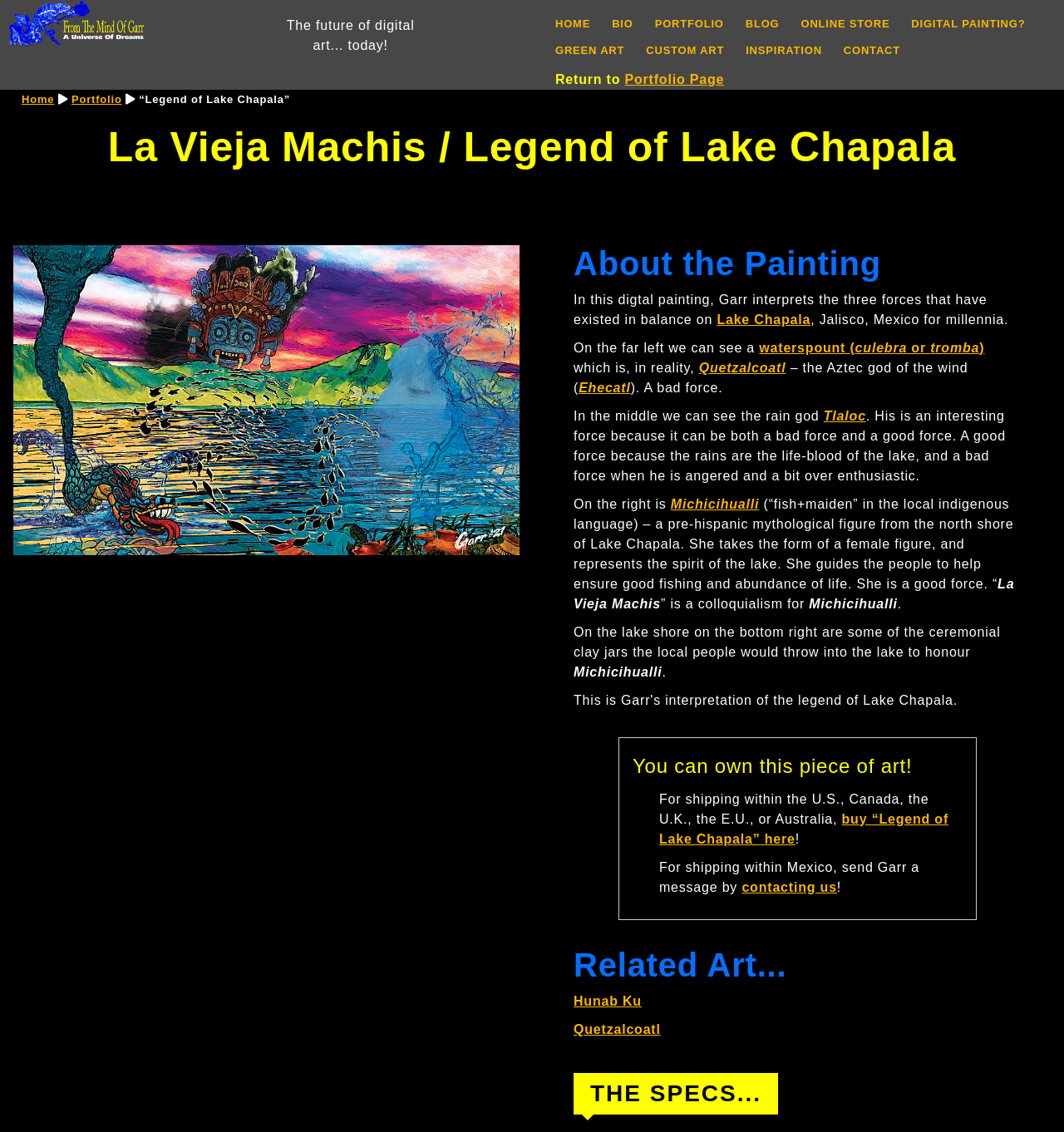Can you specify the bounding box coordinates of the area that needs to be clicked to fulfill the following instruction: "Learn about the artist"?

[0.575, 0.015, 0.595, 0.031]